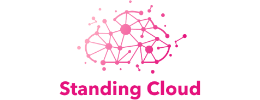Answer the question using only one word or a concise phrase: What is the font style of the text 'Standing Cloud'?

Bold